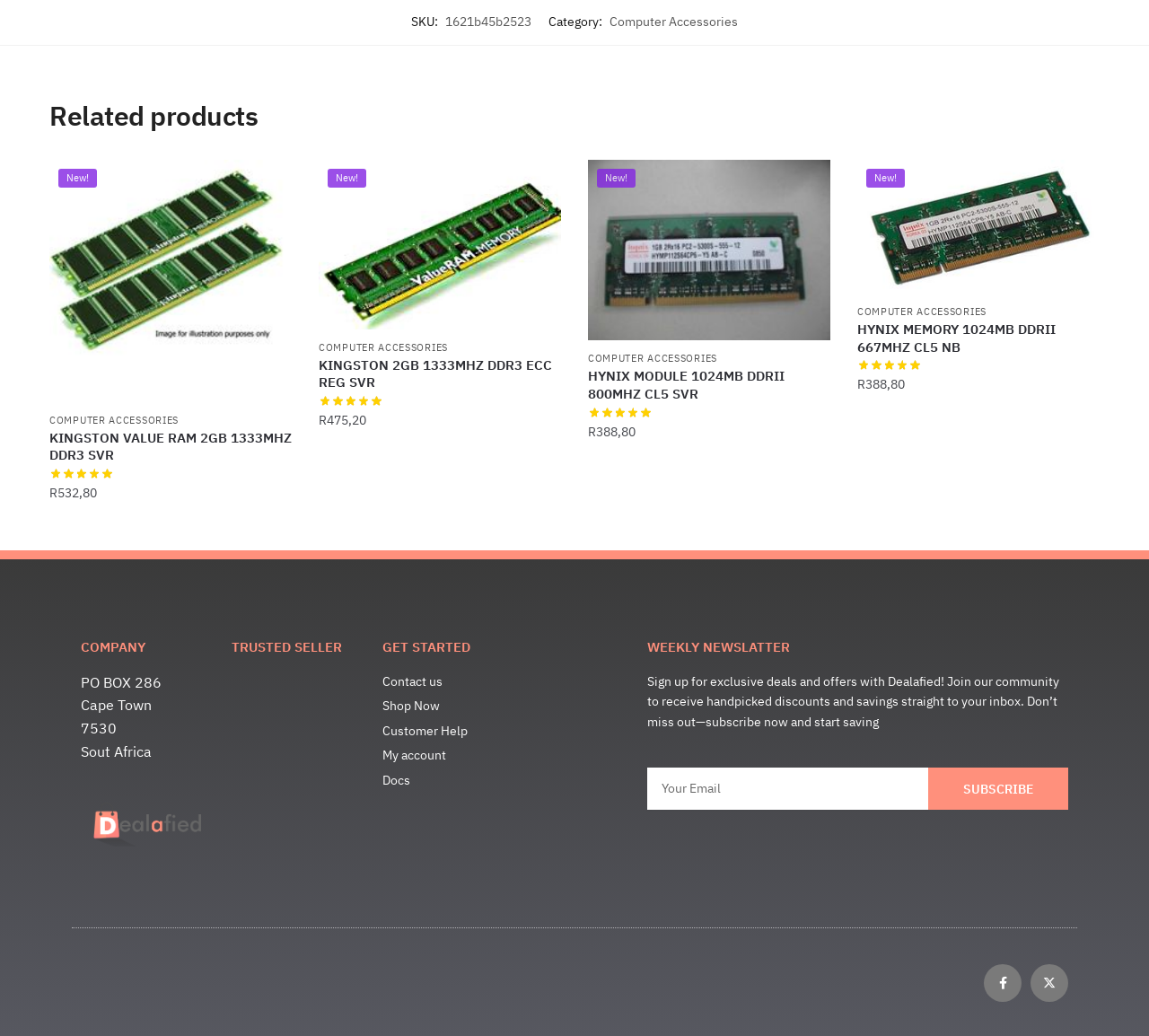Find the bounding box coordinates for the area that must be clicked to perform this action: "View product details of KINGSTON VALUE RAM 2GB 1333MHZ DDR3 SVR".

[0.043, 0.152, 0.254, 0.386]